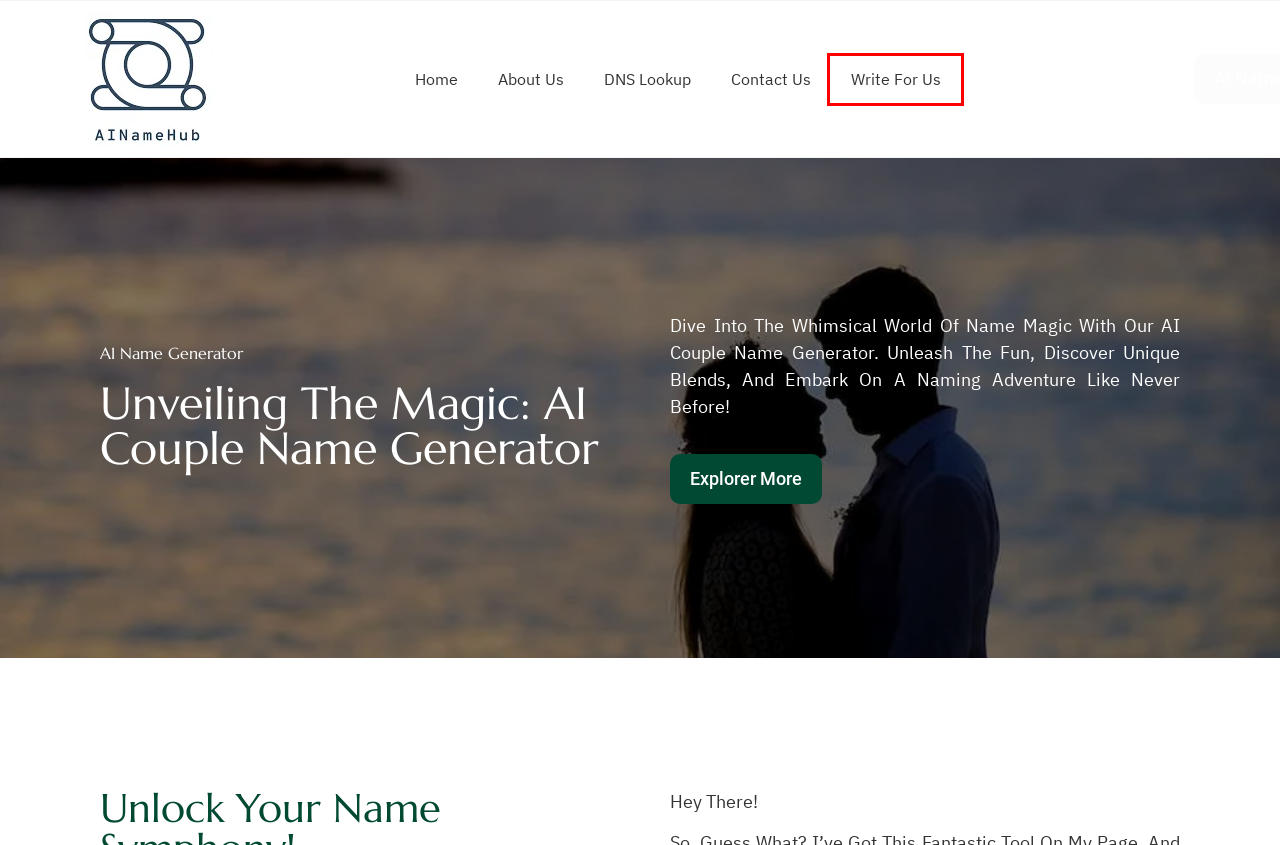You are provided with a screenshot of a webpage highlighting a UI element with a red bounding box. Choose the most suitable webpage description that matches the new page after clicking the element in the bounding box. Here are the candidates:
A. About Us - AI Name Hub
B. AI Nick Name Generator - AI Name Hub
C. Write For Us - AI Name Hub
D. Disclaimer - AI Name Hub
E. AI Name Generators - AI Name Hub
F. AI DNS Lookup - AI Name Hub
G. Terms Of Services - AI Name Hub
H. Home - AI Name Hub

C